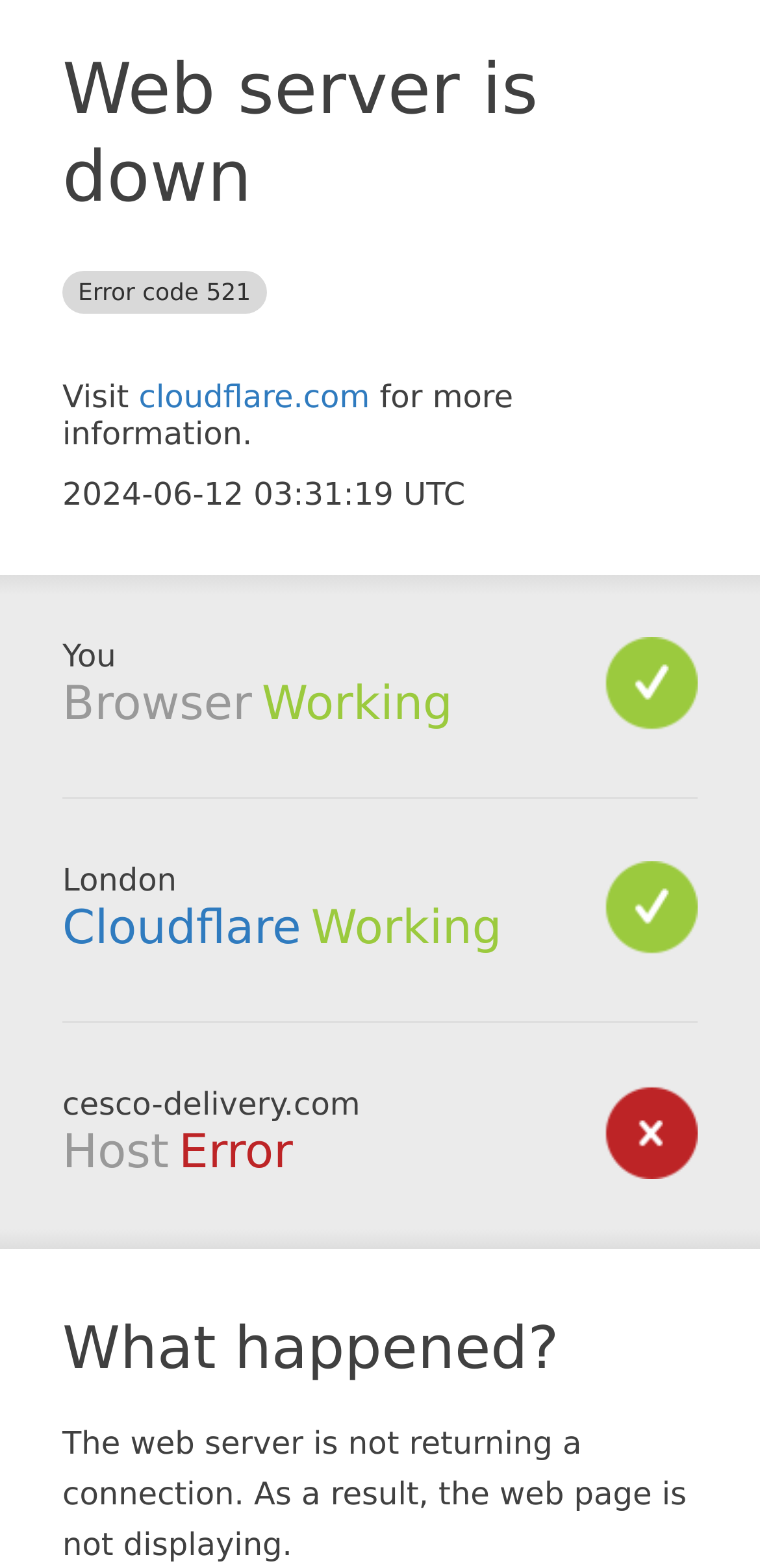Extract the bounding box coordinates for the UI element described as: "cloudflare.com".

[0.183, 0.241, 0.486, 0.265]